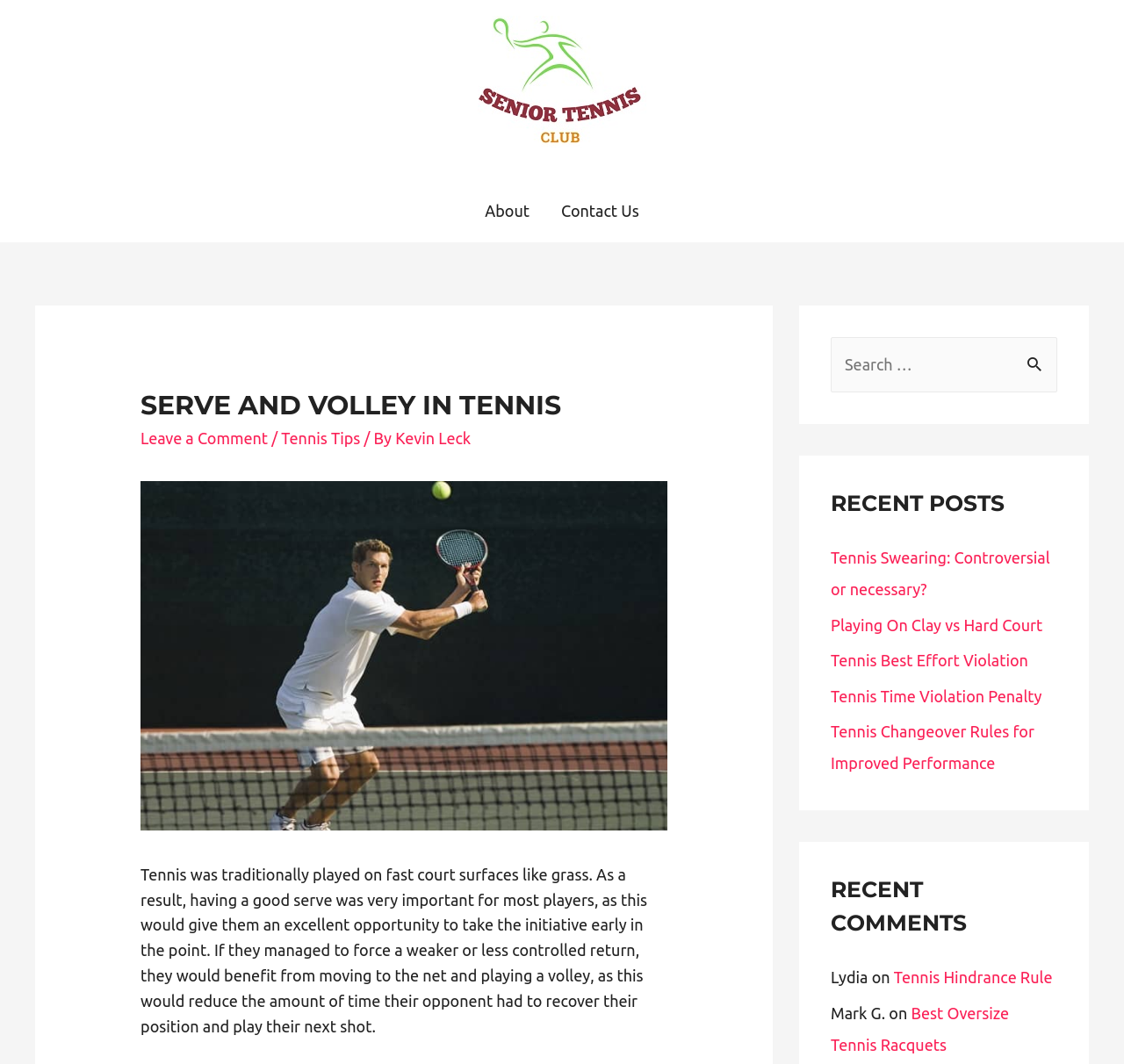Given the description of the UI element: "Tennis Hindrance Rule", predict the bounding box coordinates in the form of [left, top, right, bottom], with each value being a float between 0 and 1.

[0.795, 0.91, 0.936, 0.927]